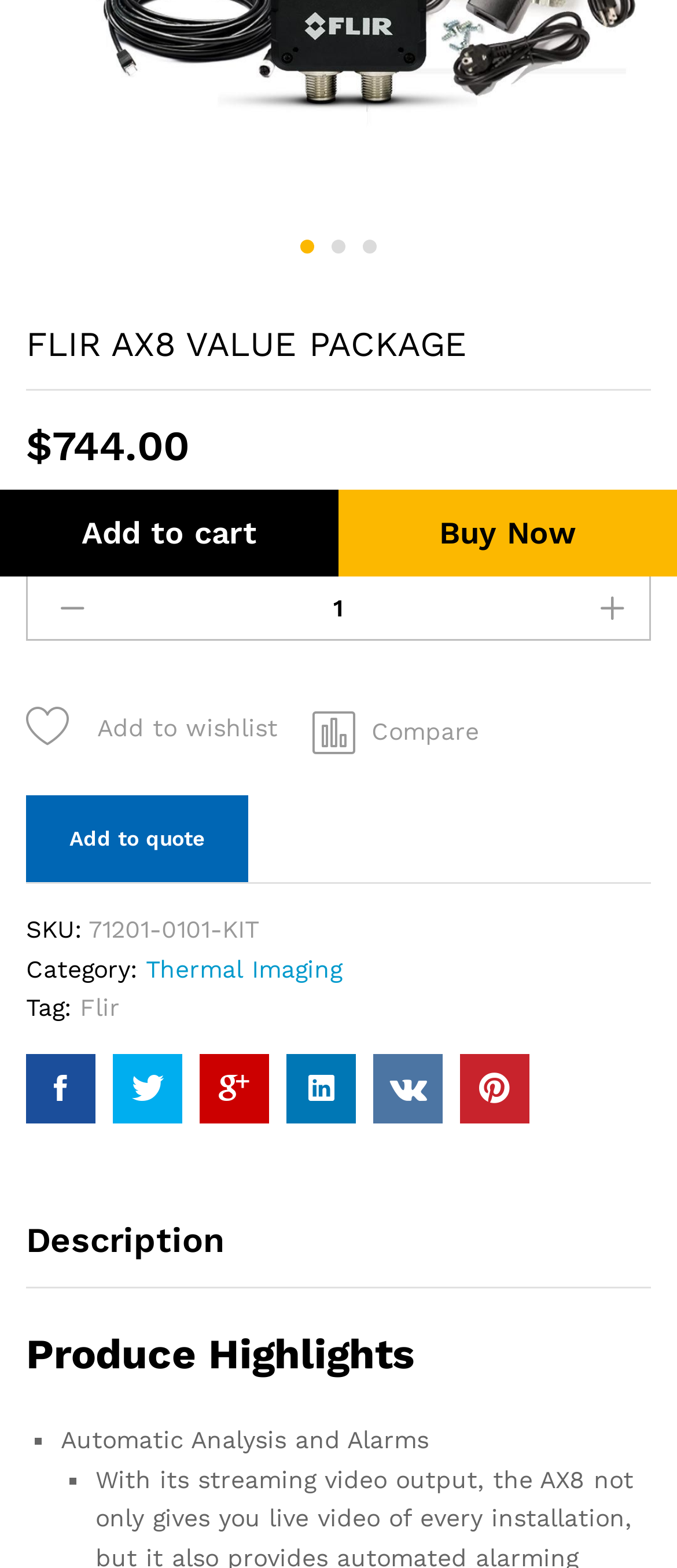Using the description: "title="FLIR AX8 VALUE PACKAGE"", determine the UI element's bounding box coordinates. Ensure the coordinates are in the format of four float numbers between 0 and 1, i.e., [left, top, right, bottom].

[0.038, 0.672, 0.141, 0.716]